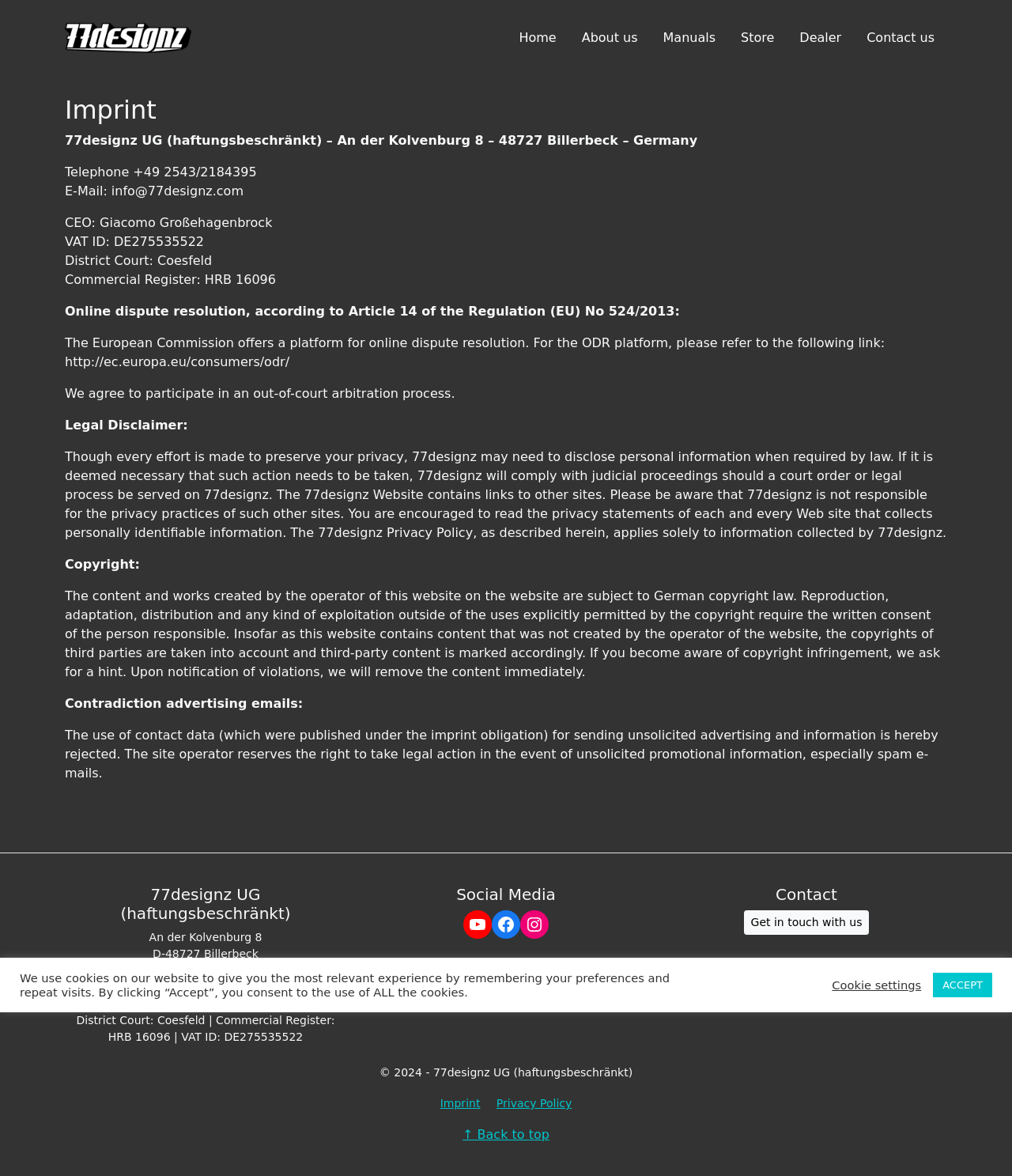Using the information in the image, could you please answer the following question in detail:
What is the VAT ID of the company?

The VAT ID of the company is mentioned in the imprint section as 'VAT ID: DE275535522'.